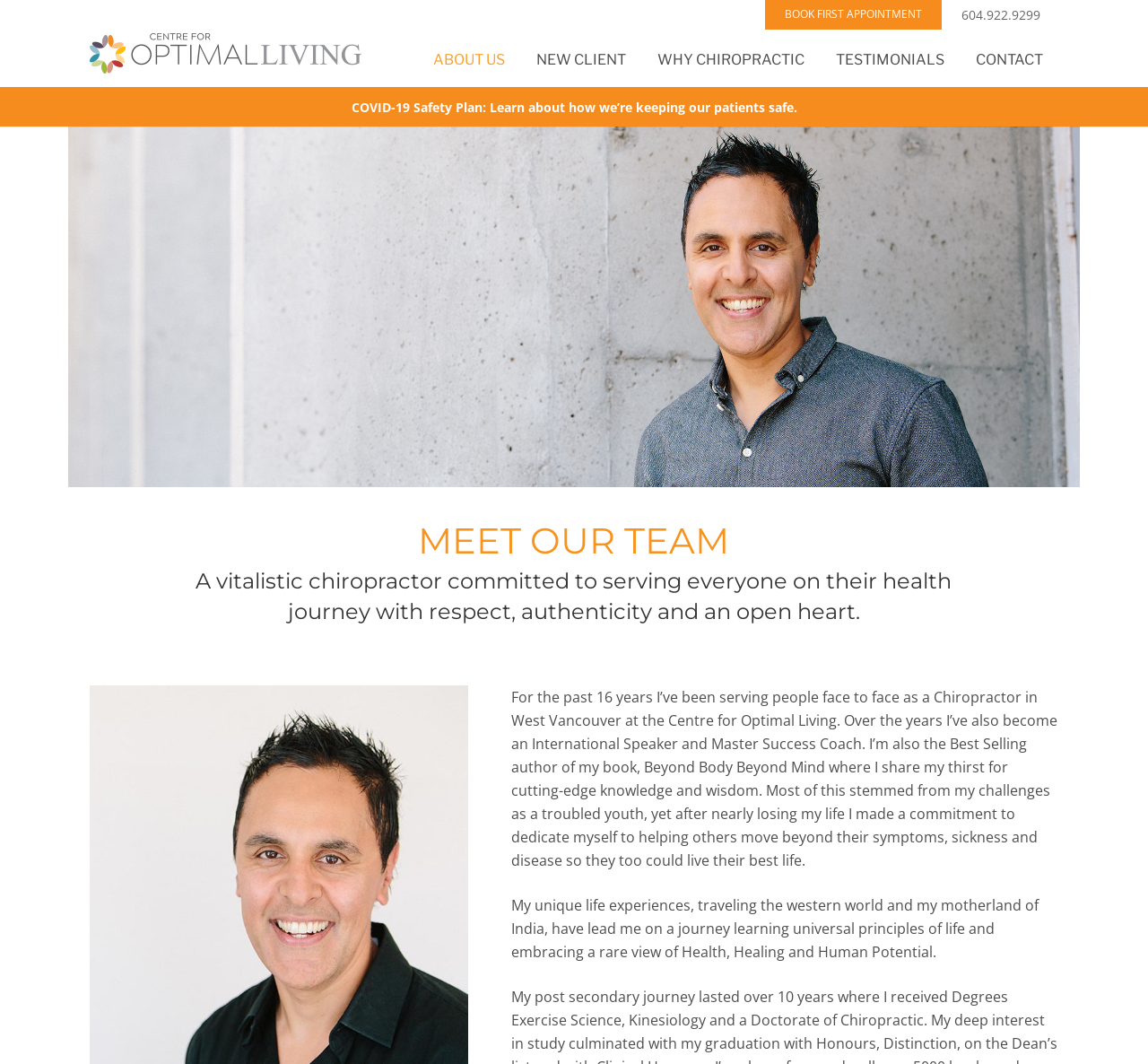What is the profession of the person described on the webpage?
Provide a concise answer using a single word or phrase based on the image.

Chiropractor